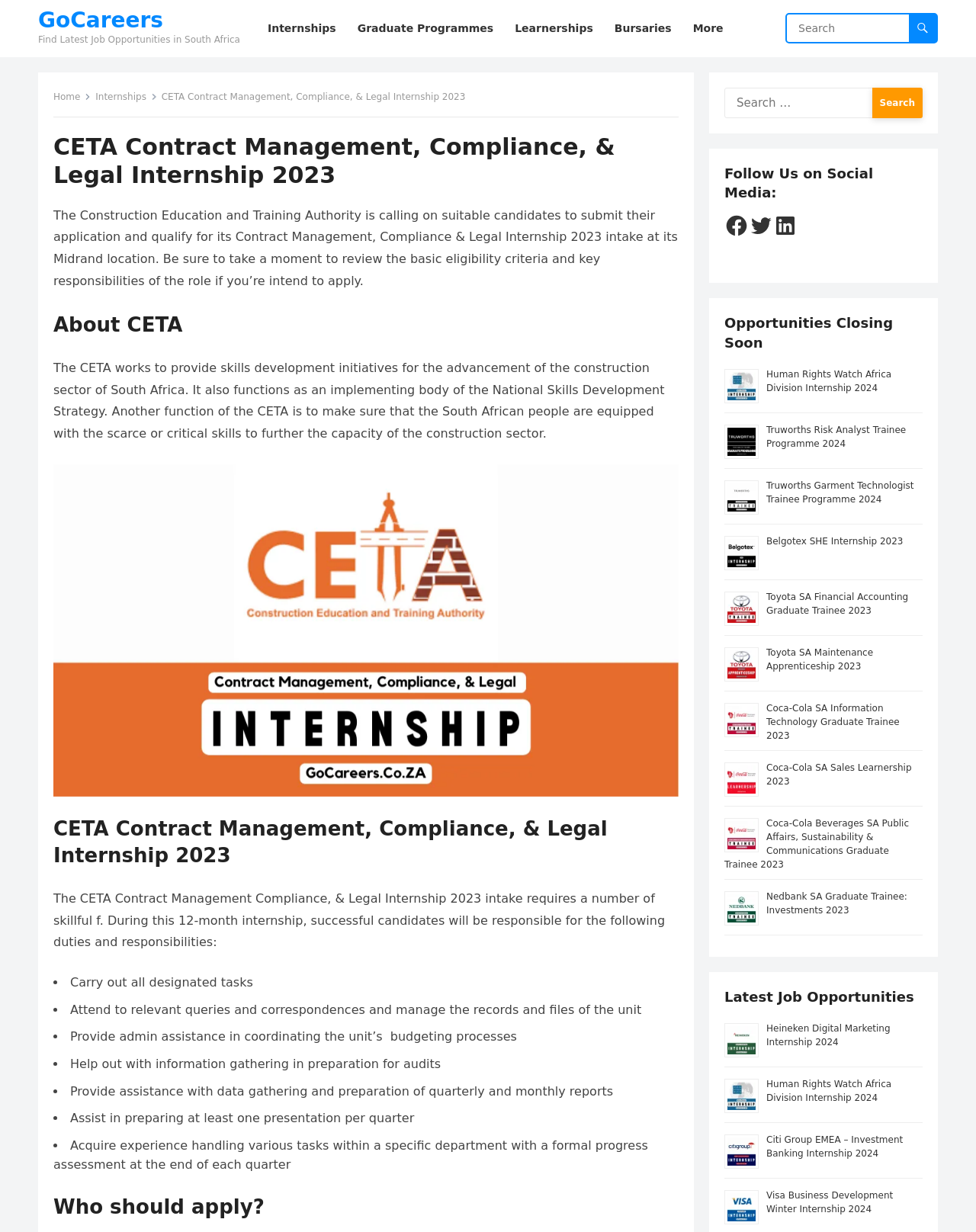Describe in detail what you see on the webpage.

The webpage is a job listing platform, specifically showcasing the CETA Contract Management, Compliance, & Legal Internship 2023 opportunity. At the top, there is a heading "GoCareers" and a search bar with a button. Below the search bar, there are links to various job categories, including Internships, Graduate Programmes, Learnerships, Bursaries, and More.

The main content of the page is divided into sections. The first section provides an overview of the CETA internship, including the eligibility criteria and key responsibilities of the role. This section is followed by a brief description of the CETA organization and its functions.

The next section outlines the duties and responsibilities of the internship, which include tasks such as carrying out designated tasks, attending to queries and correspondences, providing administrative assistance, and helping with information gathering.

Further down the page, there is a section titled "Who should apply?" followed by a list of opportunities closing soon, which includes various internships and trainee programs from different companies, such as Human Rights Watch, Truworths, Belgotex, Toyota SA, Coca-Cola SA, and Nedbank SA. Each opportunity is accompanied by an image and a link to apply.

On the right-hand side of the page, there is a section titled "Follow Us on Social Media" with links to Facebook, Twitter, and LinkedIn. Below this section, there is a search bar with a button, allowing users to search for specific job opportunities.